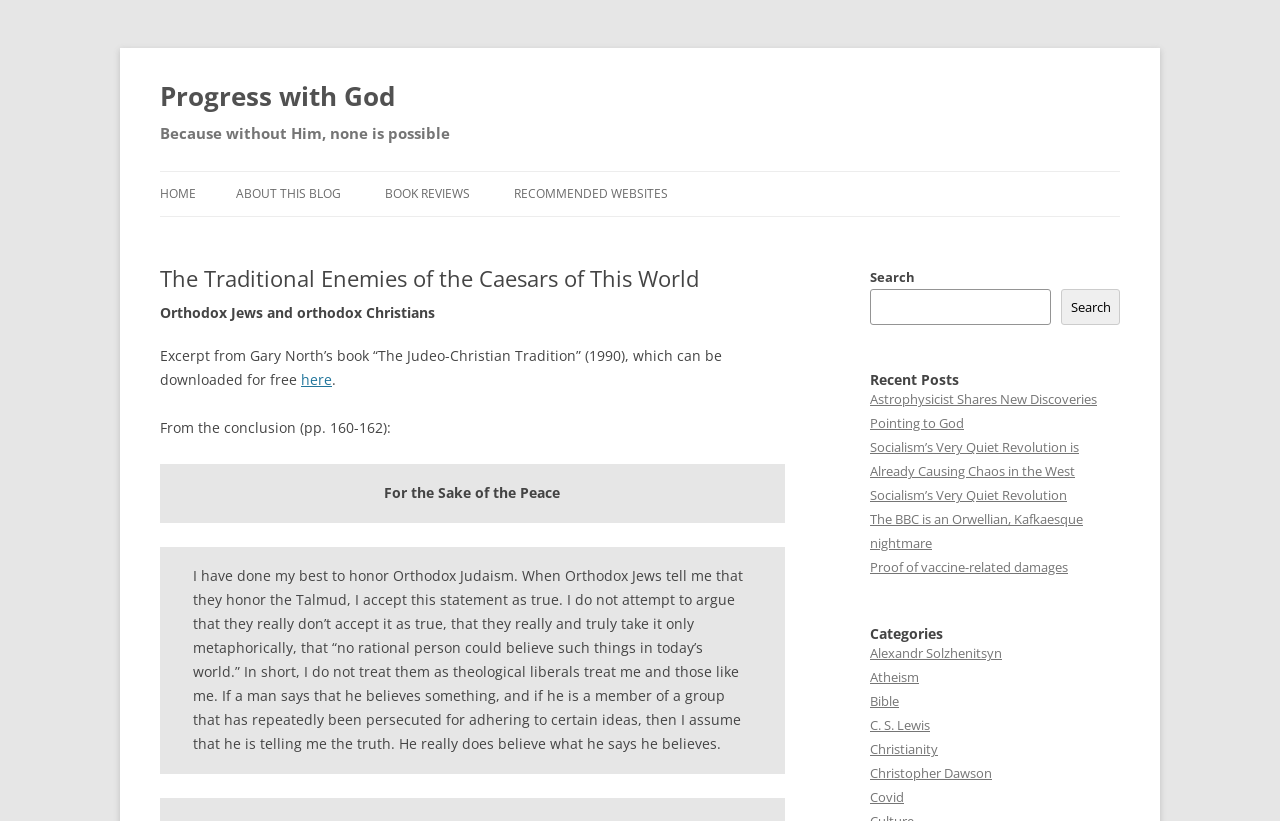Locate the bounding box coordinates of the segment that needs to be clicked to meet this instruction: "Search for something".

[0.68, 0.353, 0.821, 0.396]